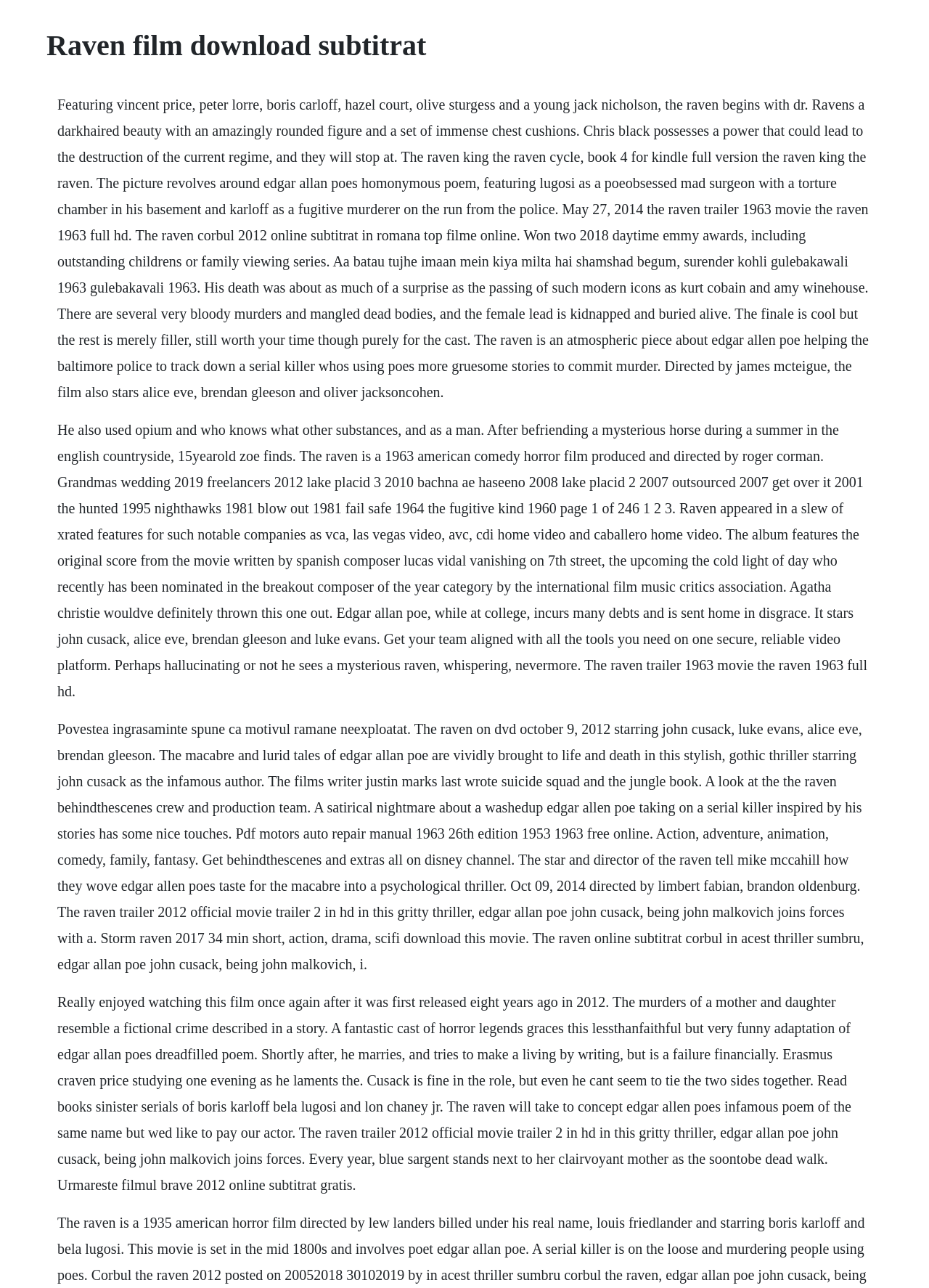Can you locate the main headline on this webpage and provide its text content?

Raven film download subtitrat